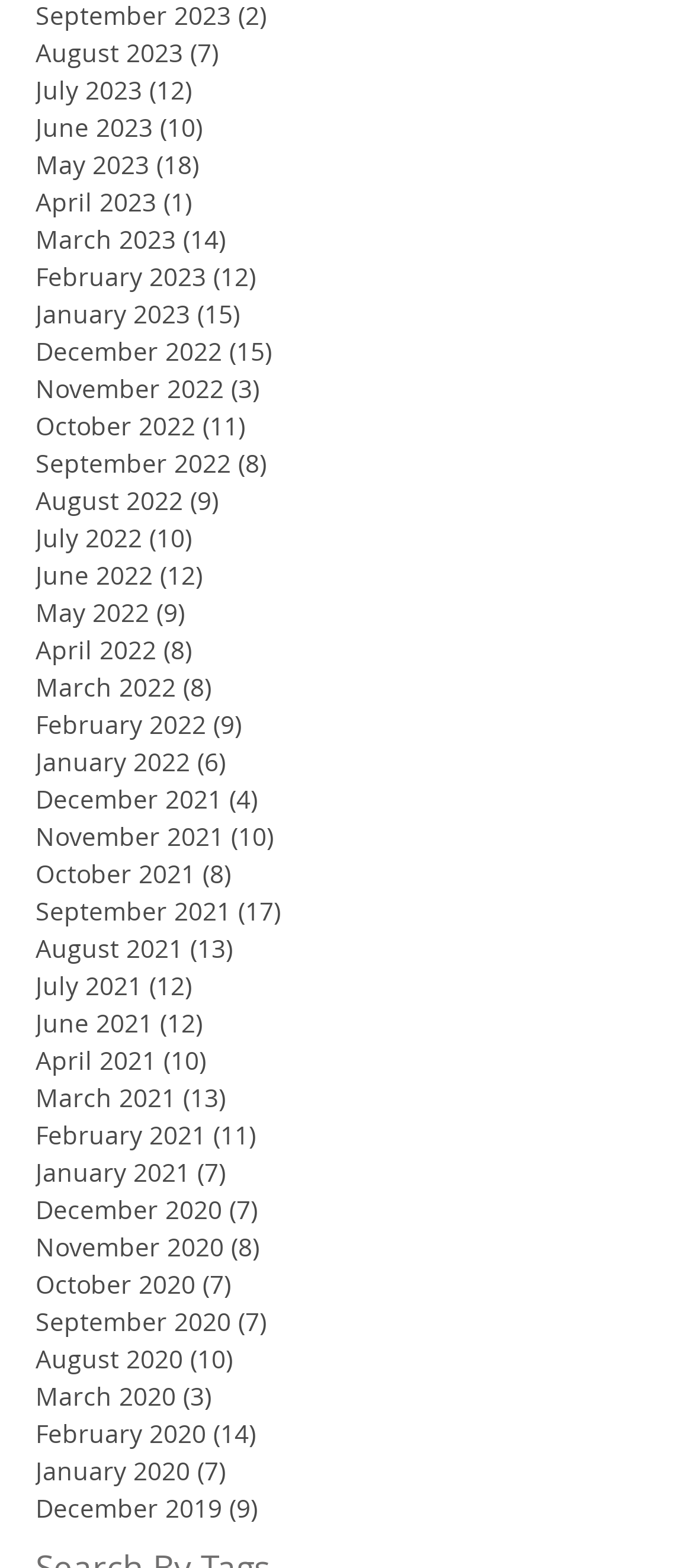Please determine the bounding box coordinates for the element that should be clicked to follow these instructions: "View January 2020 posts".

[0.051, 0.926, 0.769, 0.95]